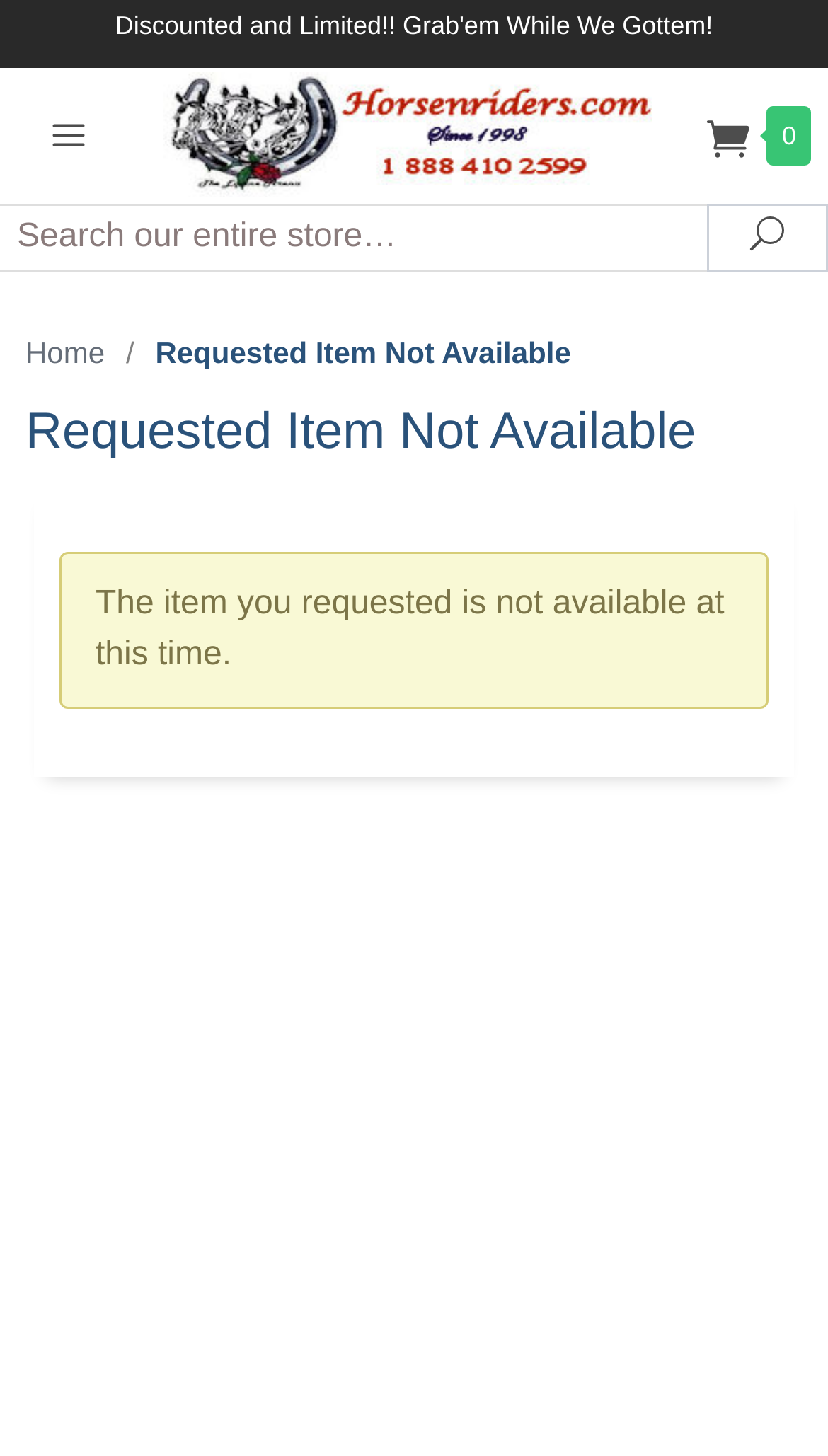What is the function of the 'Cart' button?
Using the image, provide a detailed and thorough answer to the question.

The 'Cart' button is located at the top-right corner of the webpage, suggesting that it allows users to view the contents of their shopping cart, likely displaying the items they have added for purchase.